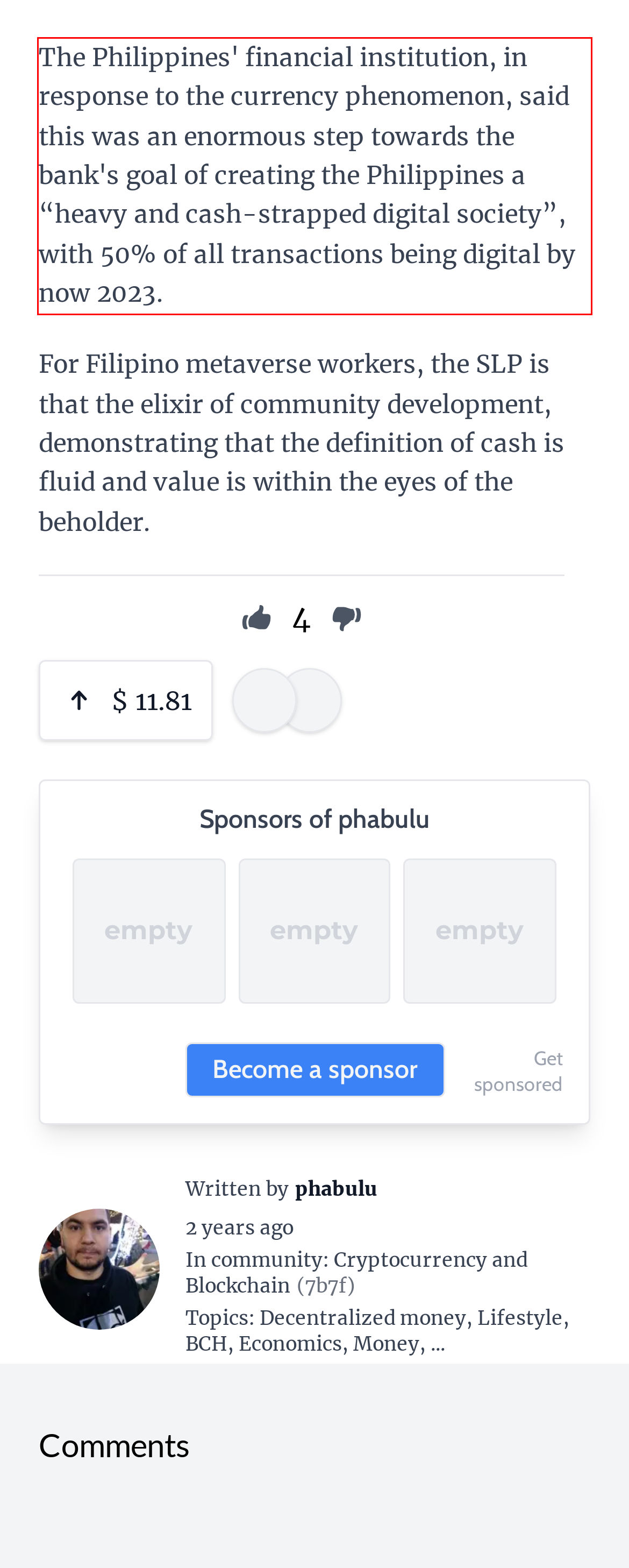Please identify the text within the red rectangular bounding box in the provided webpage screenshot.

The Philippines' financial institution, in response to the currency phenomenon, said this was an enormous step towards the bank's goal of creating the Philippines a “heavy and cash-strapped digital society”, with 50% of all transactions being digital by now 2023.